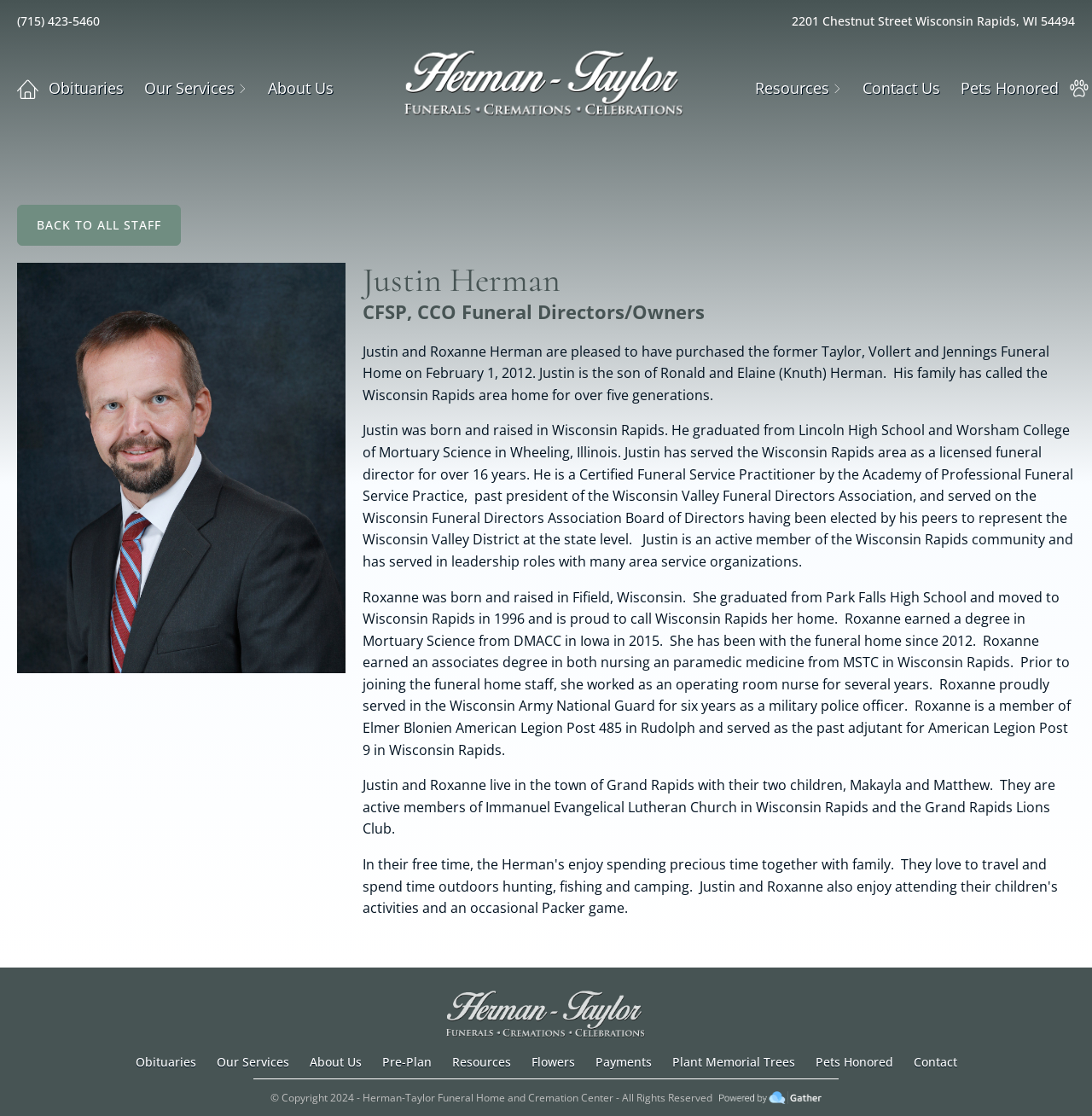Please identify the bounding box coordinates of the clickable element to fulfill the following instruction: "View obituaries". The coordinates should be four float numbers between 0 and 1, i.e., [left, top, right, bottom].

[0.035, 0.062, 0.123, 0.096]